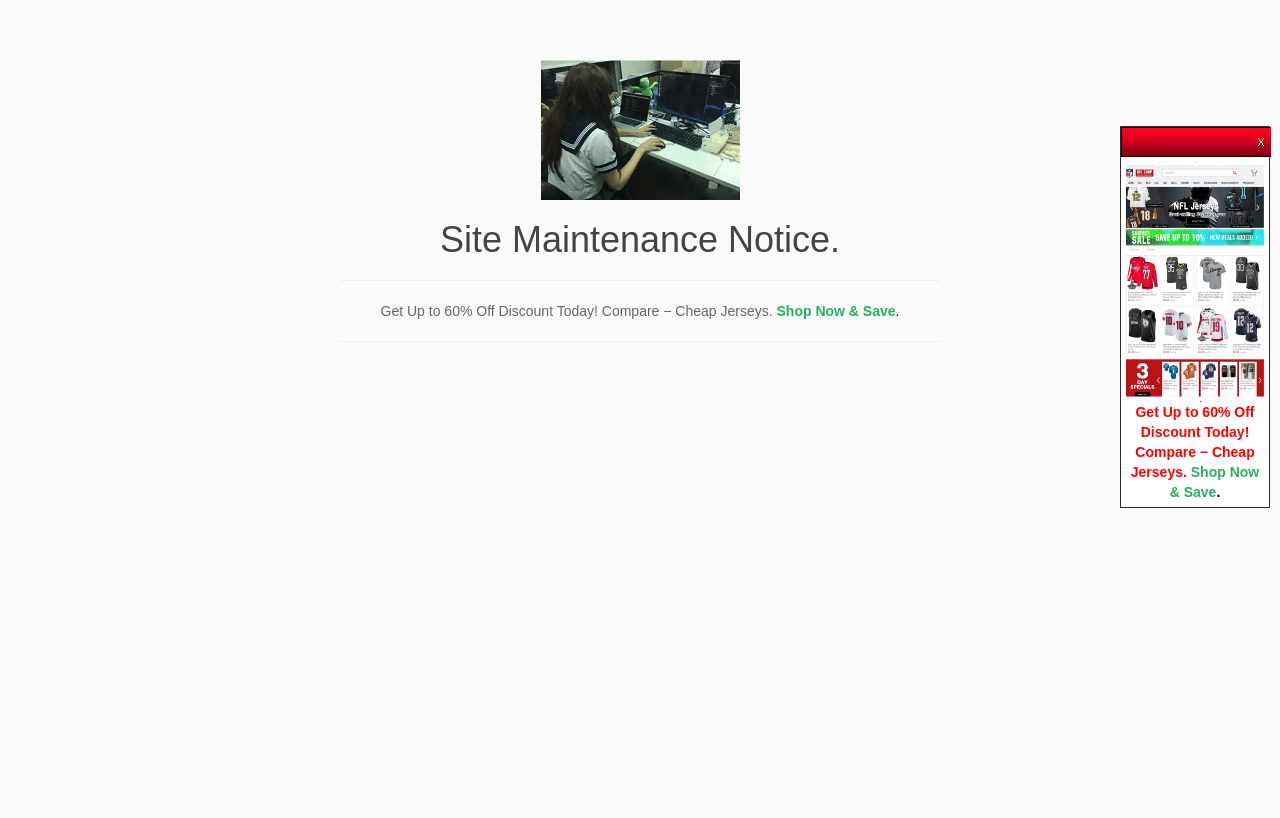Deliver a detailed narrative of the webpage's visual and textual elements.

The webpage appears to be an online store for wholesale NFL jerseys. At the top of the page, there is a large image taking up about a quarter of the screen, likely a logo or a promotional banner. Below the image, a site maintenance notice is displayed in a heading, separated from the rest of the content by a horizontal separator line.

The main content of the page is divided into two sections. On the left side, there is a promotional message "Get Up to 60% Off Discount Today! Compare − Cheap Jerseys" in a static text element, accompanied by a "Shop Now & Save" link. On the right side, there is a link to "Wholesale Jerseys Online" with an associated image, which is a larger version of the same image on the top of the page. Below the link, the same promotional message is repeated.

At the top-right corner of the page, there is a "Close" button with a small text element containing non-breaking spaces. This button is likely used to close a notification or a popup window.

Overall, the webpage is focused on promoting wholesale NFL jerseys with a discount offer, and encouraging visitors to shop now and save.